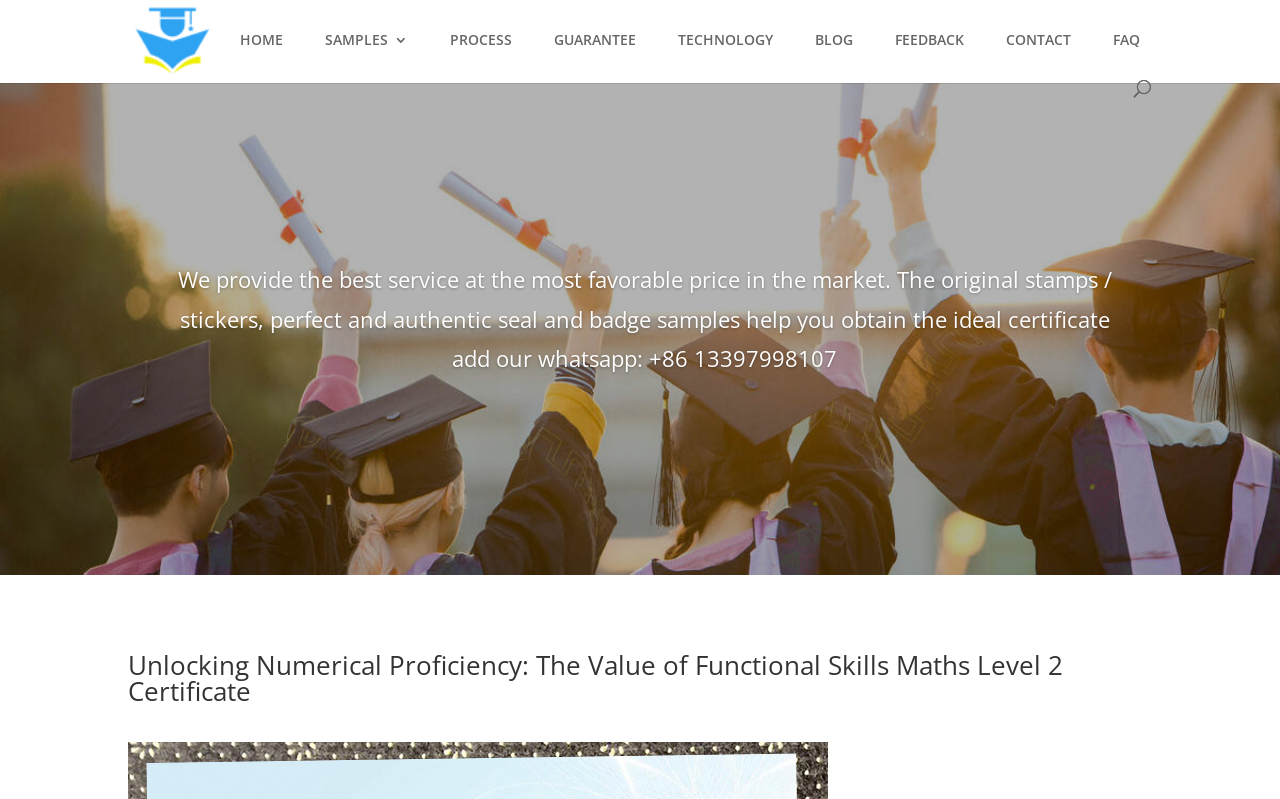Identify the bounding box coordinates of the element that should be clicked to fulfill this task: "Read about Raksha Bandhan 2022". The coordinates should be provided as four float numbers between 0 and 1, i.e., [left, top, right, bottom].

None